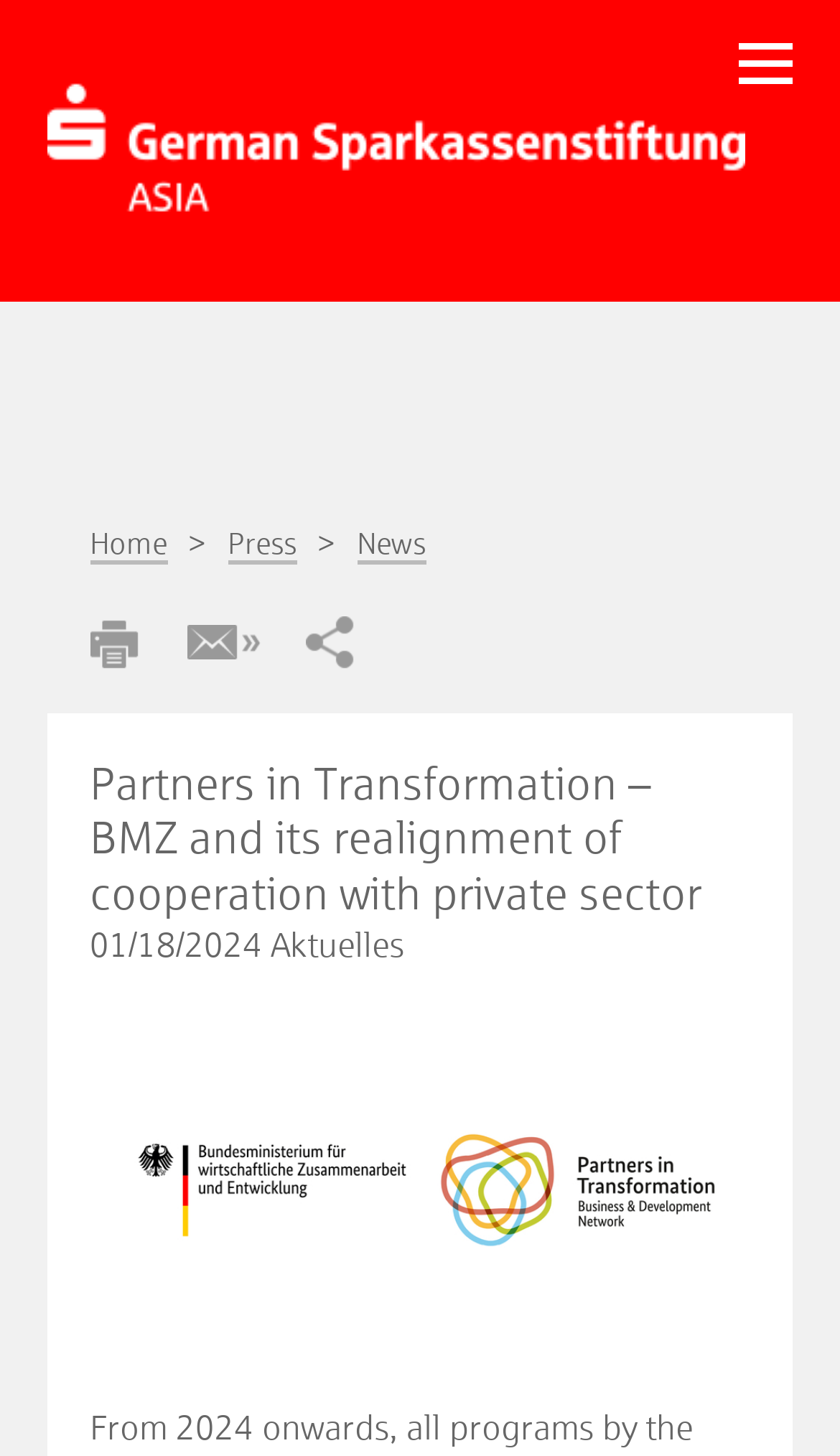What is the date of the news article?
Based on the visual details in the image, please answer the question thoroughly.

The date of the news article can be found in the time element at the top of the webpage, which displays the date '01/18/2024'.